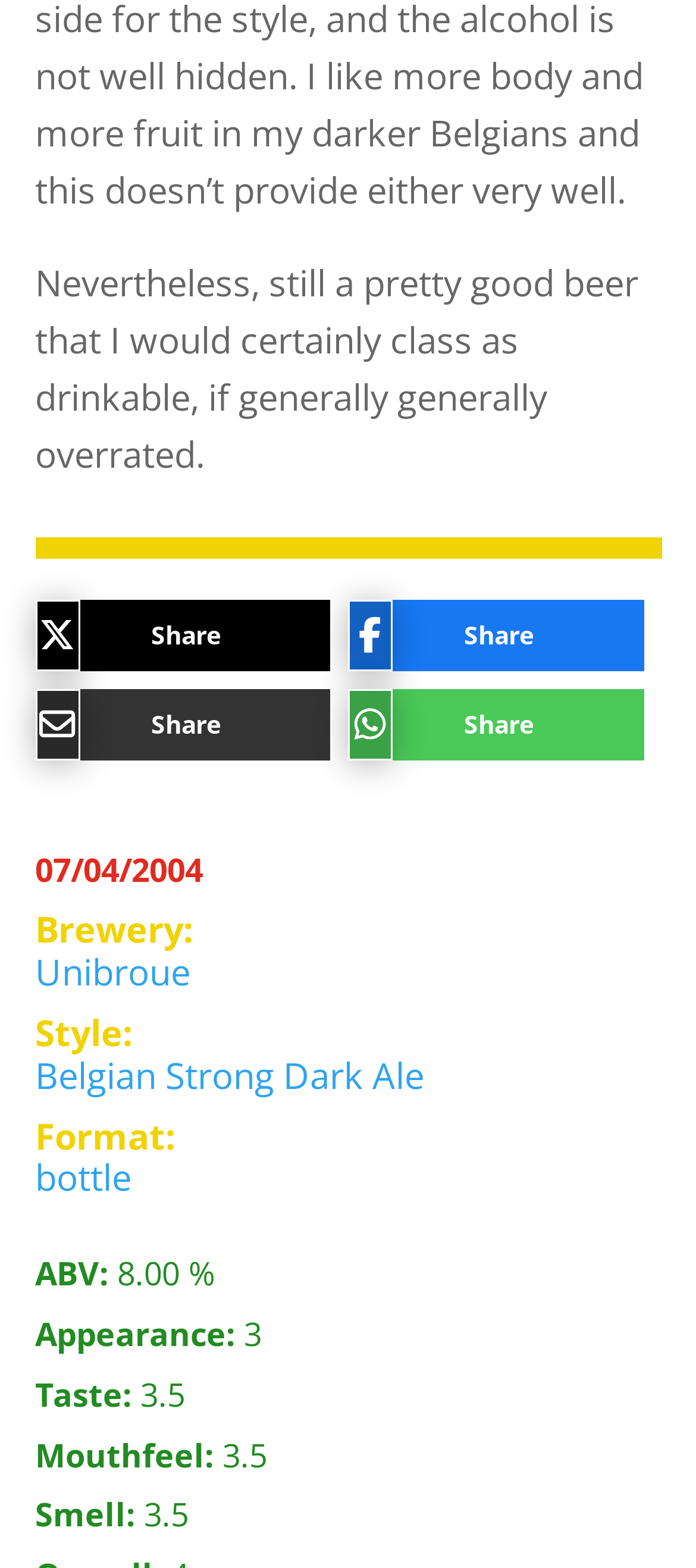Refer to the image and provide a thorough answer to this question:
What is the ABV of the beer?

I found the ABV information by looking at the 'ABV:' label, which is followed by the text '8.00 %', indicating that the ABV of the beer is 8.00%.